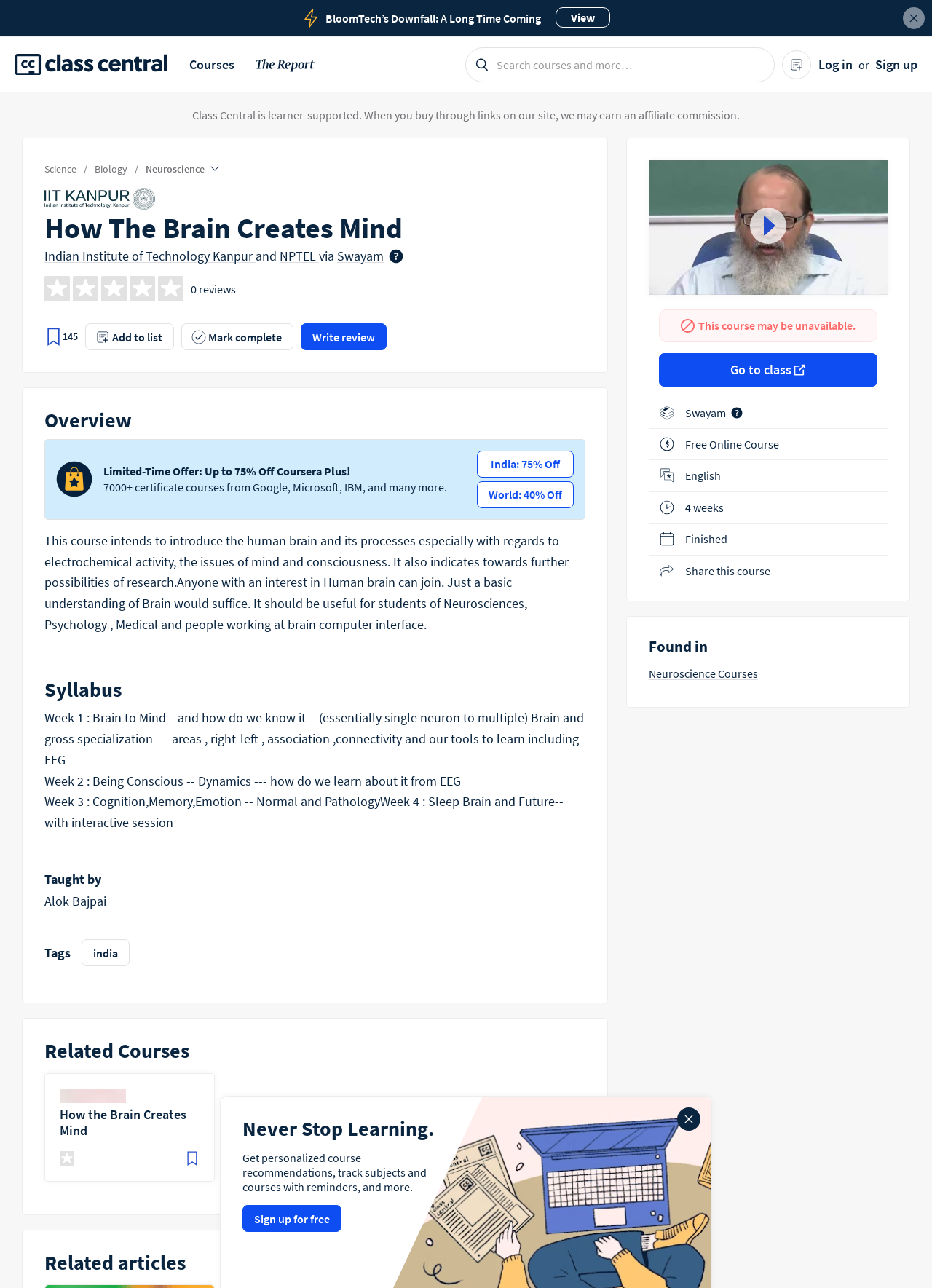Given the element description parent_node: 145 aria-label="Save course", specify the bounding box coordinates of the corresponding UI element in the format (top-left x, top-left y, bottom-right x, bottom-right y). All values must be between 0 and 1.

[0.048, 0.255, 0.067, 0.269]